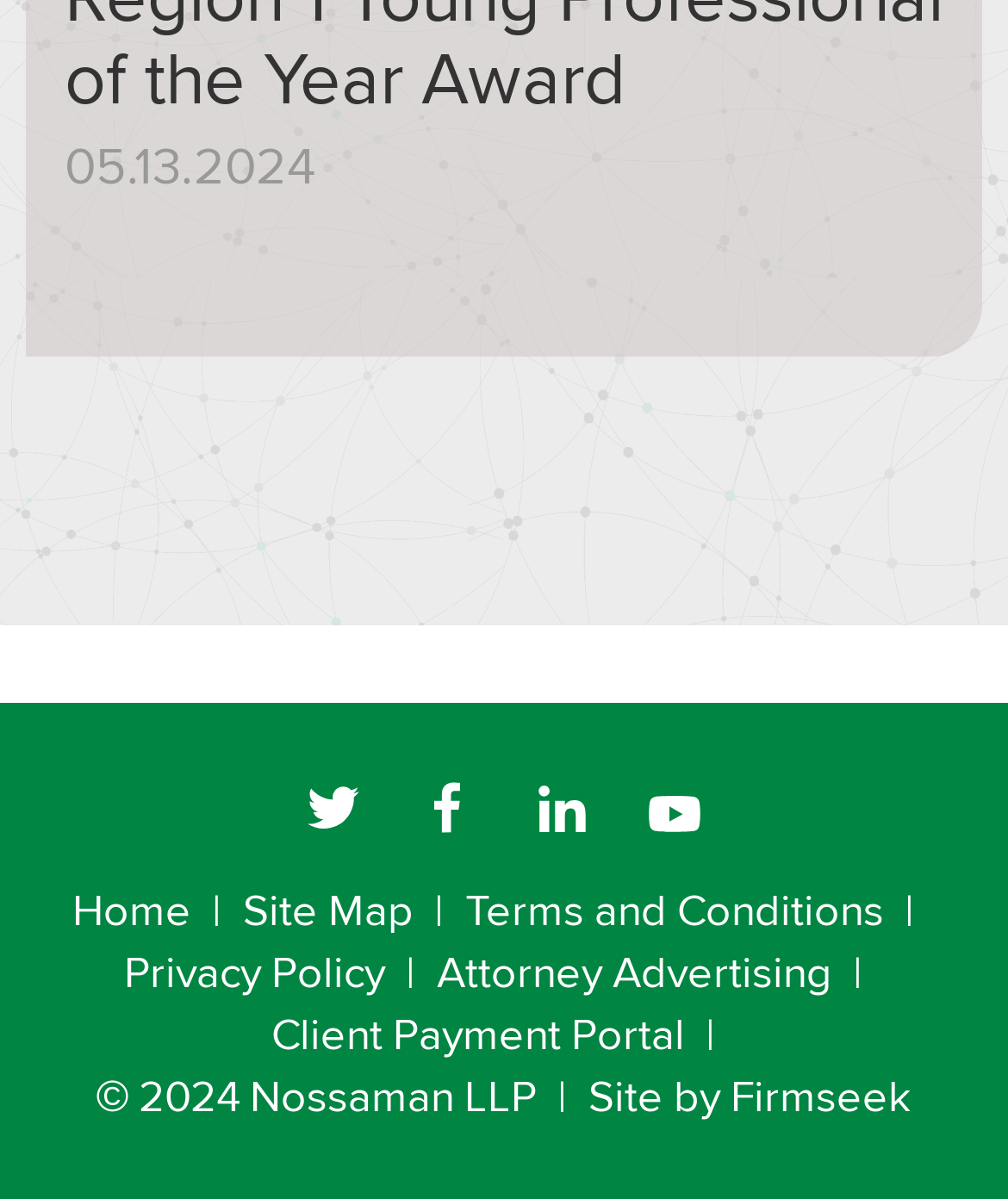Show the bounding box coordinates of the region that should be clicked to follow the instruction: "view Terms and Conditions."

[0.462, 0.732, 0.877, 0.784]